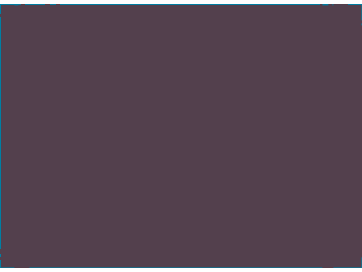What is the atmosphere of the workspace?
Carefully examine the image and provide a detailed answer to the question.

The image depicts a workspace with a warm background and multiple coffee cups, creating a cozy and inviting atmosphere, perfect for productivity and inspiration.